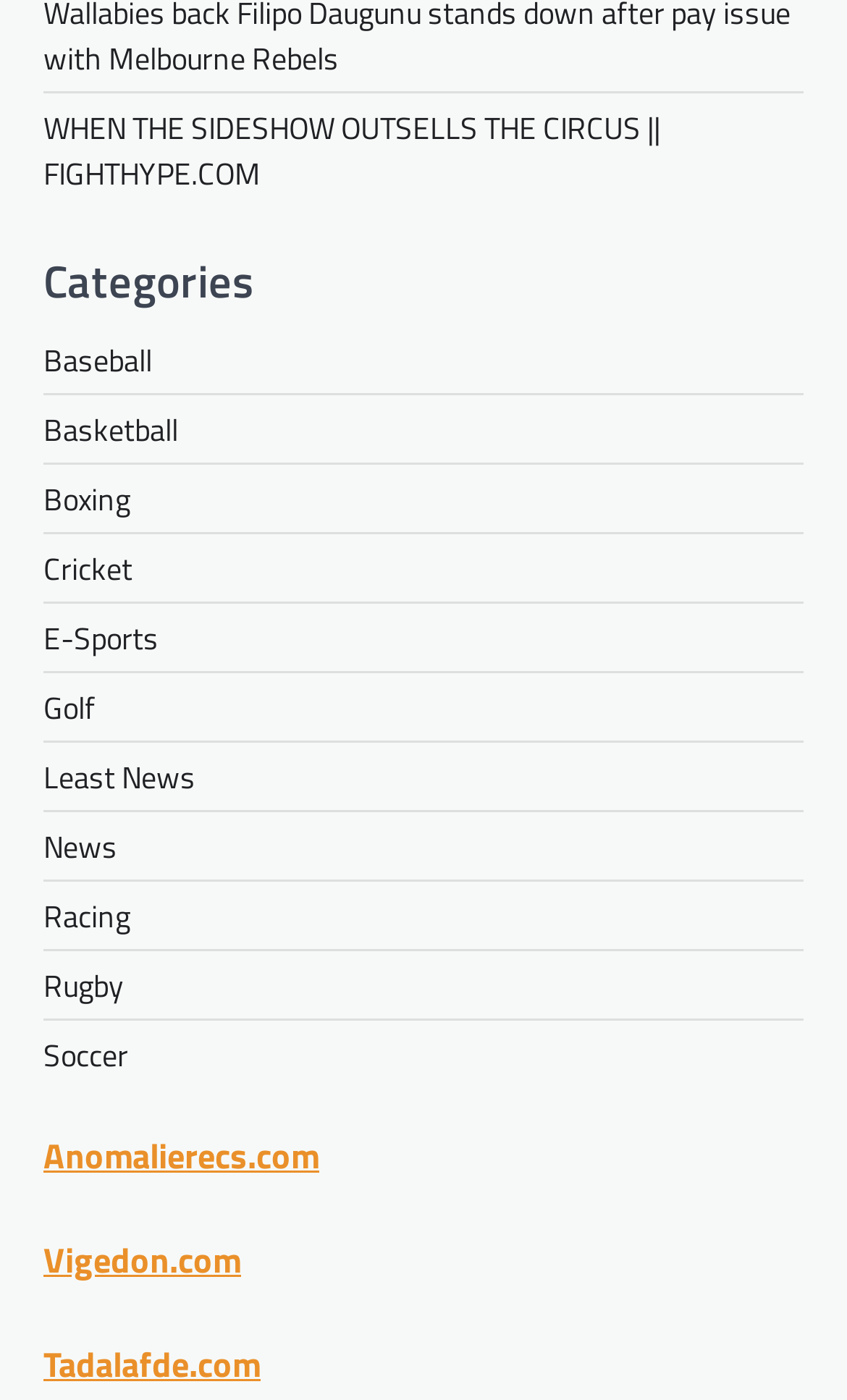Provide your answer to the question using just one word or phrase: How many sports categories are listed?

11